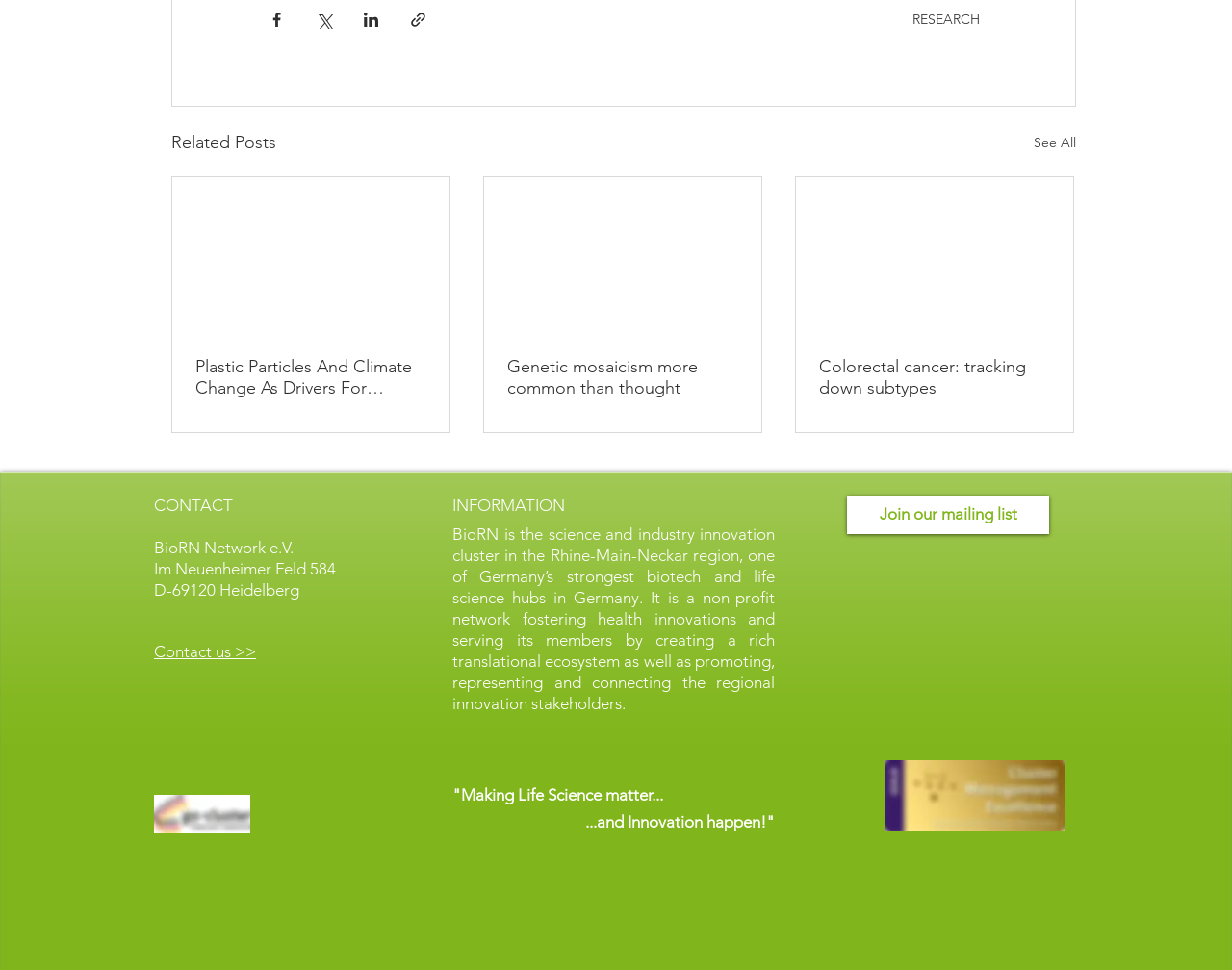Identify the bounding box coordinates of the clickable region required to complete the instruction: "Join our mailing list". The coordinates should be given as four float numbers within the range of 0 and 1, i.e., [left, top, right, bottom].

[0.688, 0.511, 0.852, 0.551]